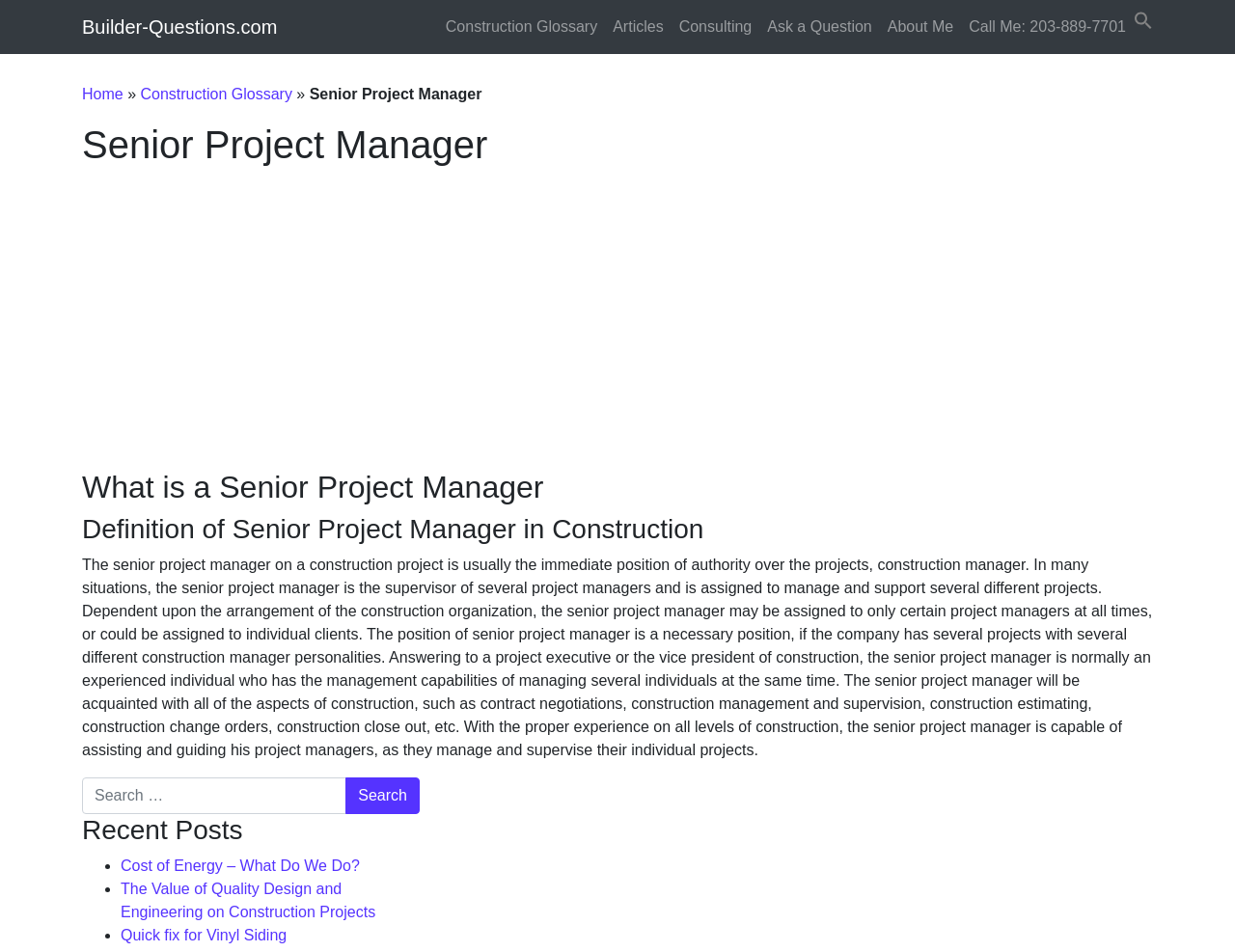Provide the bounding box coordinates for the area that should be clicked to complete the instruction: "Search for something".

[0.066, 0.817, 0.34, 0.855]